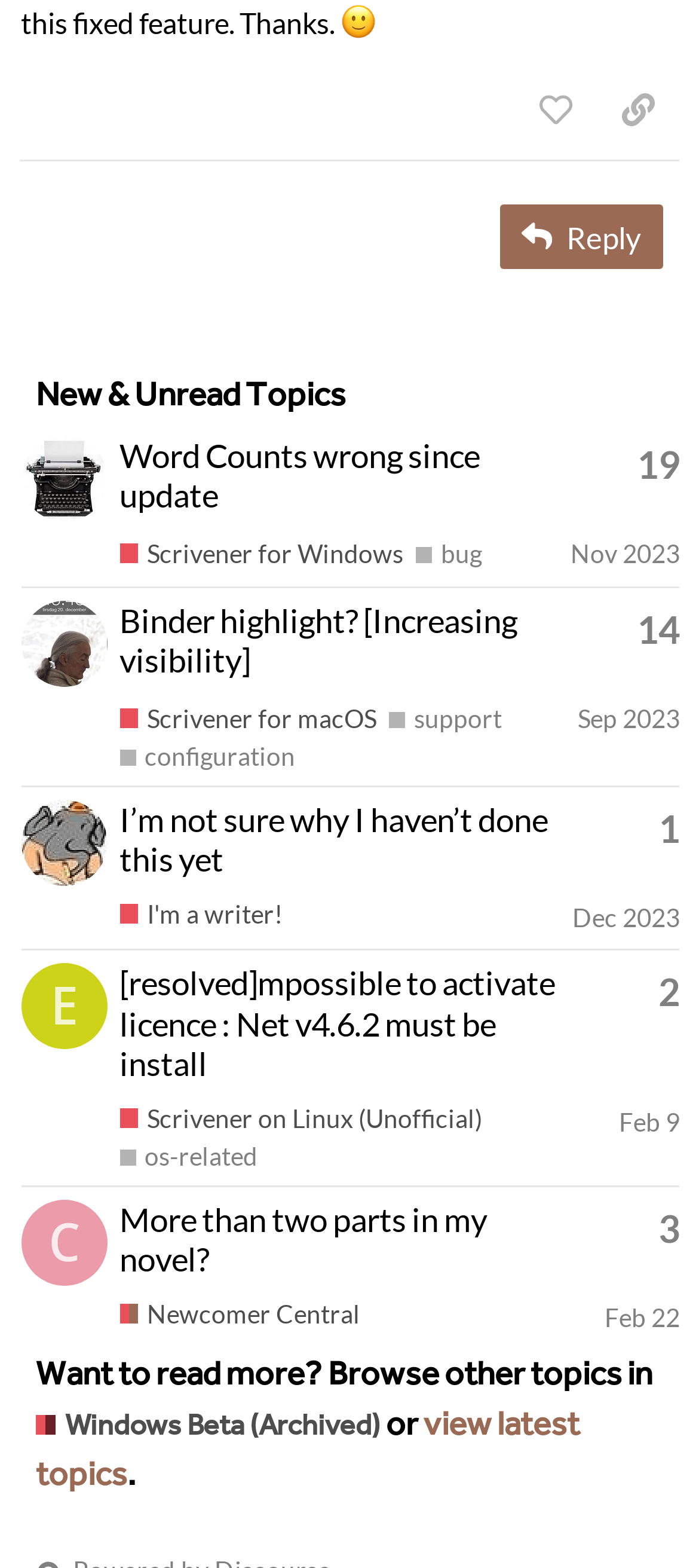Determine the bounding box coordinates of the section I need to click to execute the following instruction: "view latest topics". Provide the coordinates as four float numbers between 0 and 1, i.e., [left, top, right, bottom].

[0.051, 0.888, 0.829, 0.961]